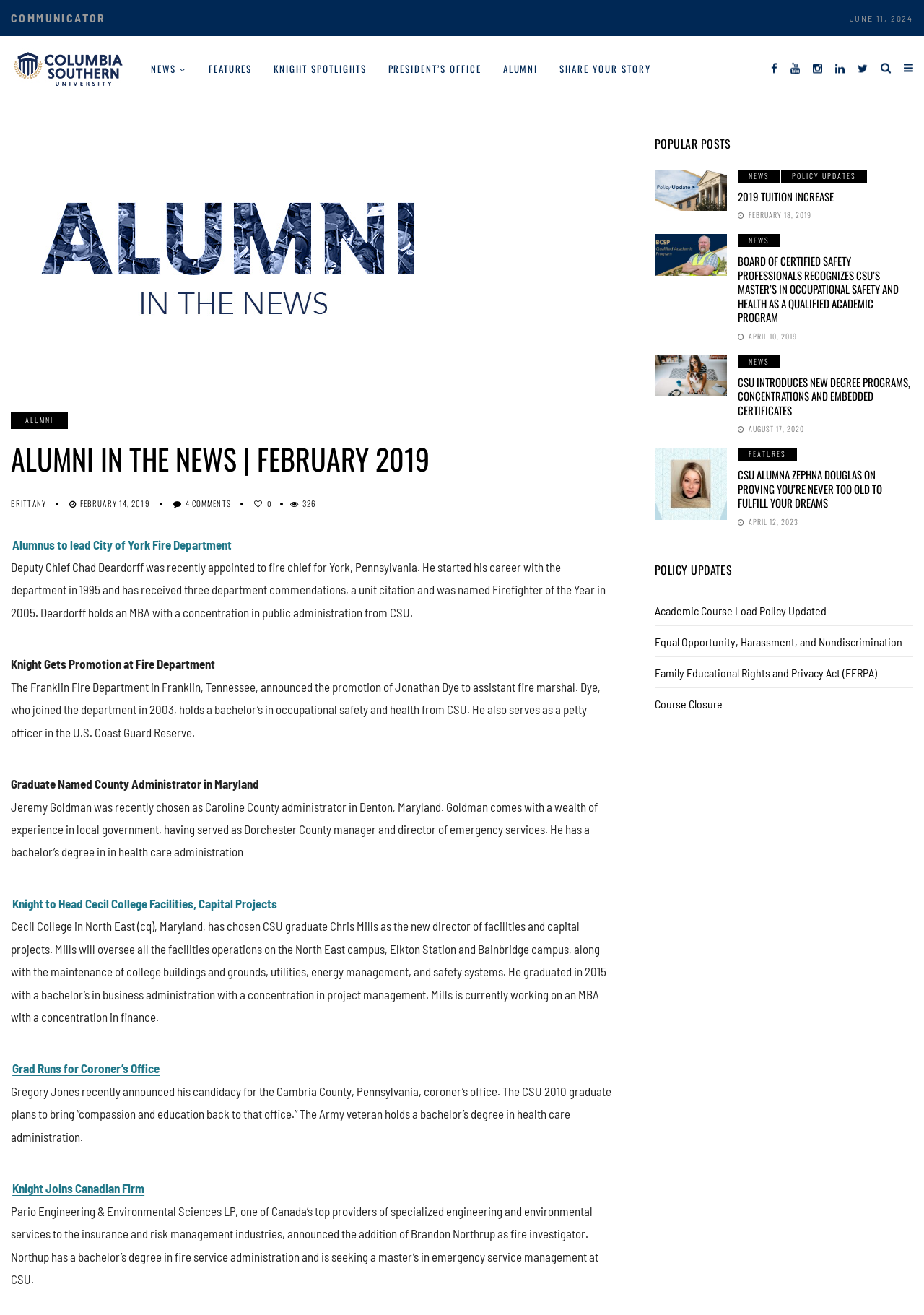Please find the bounding box for the following UI element description. Provide the coordinates in (top-left x, top-left y, bottom-right x, bottom-right y) format, with values between 0 and 1: Research units

None